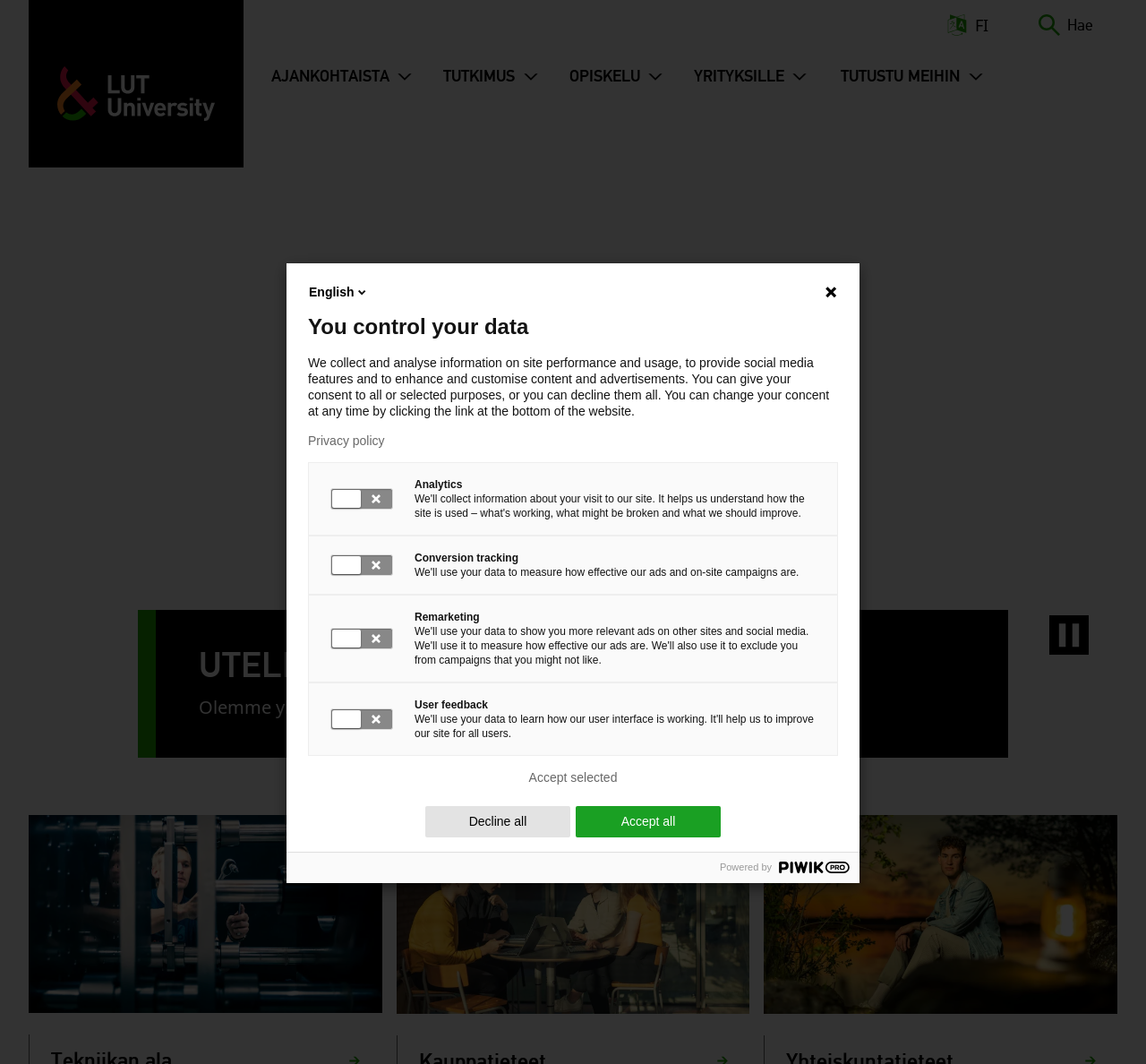Please provide a comprehensive response to the question based on the details in the image: What is the purpose of the 'Pysäytä video' button?

The 'Pysäytä video' button is located at the bottom-right corner of the webpage, and its purpose is to allow users to stop a video that is currently playing on the webpage.